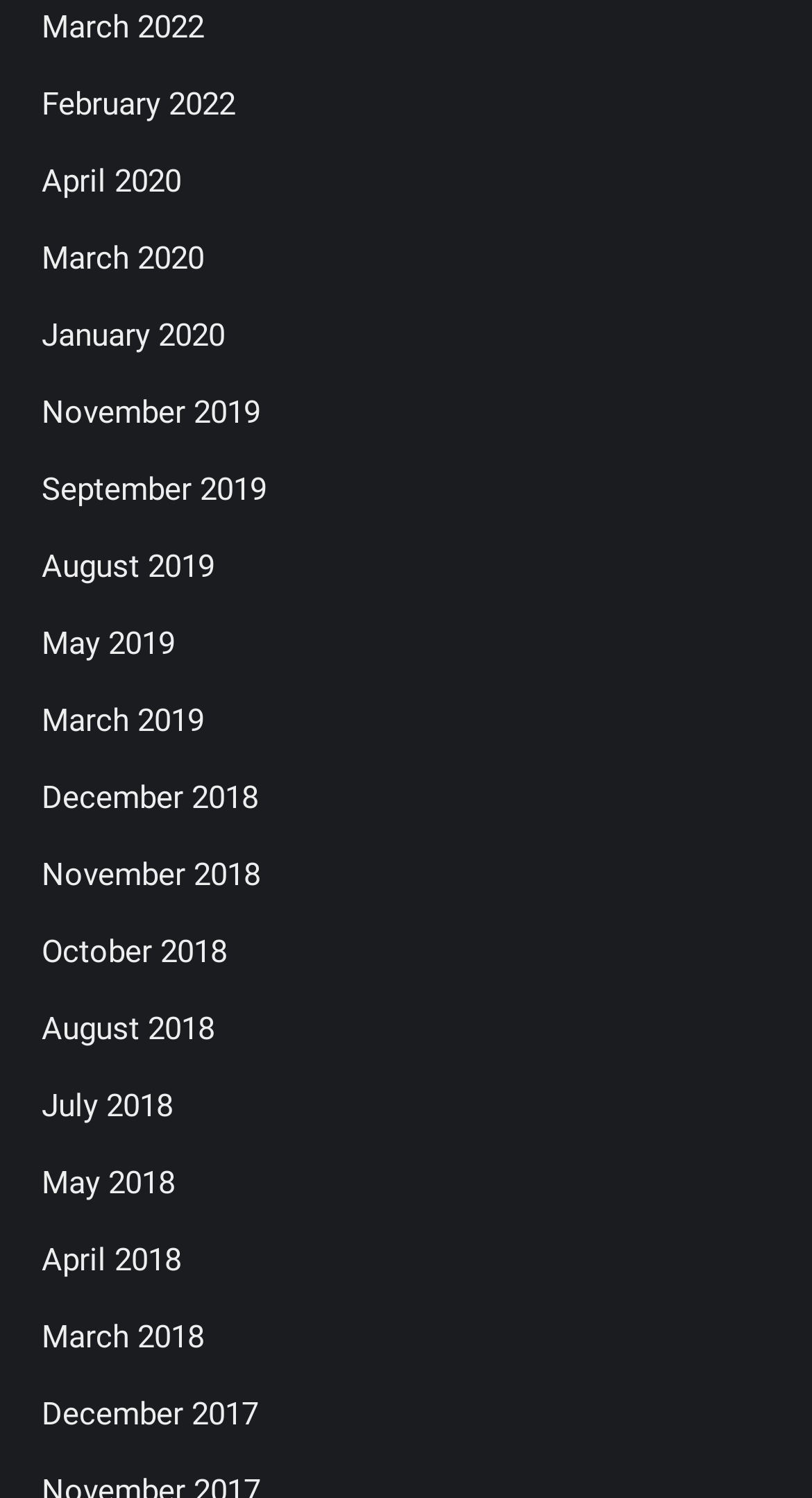Look at the image and answer the question in detail:
How many links are listed in total?

I counted the number of links in the list and found that there are 24 links in total, each representing a different month.